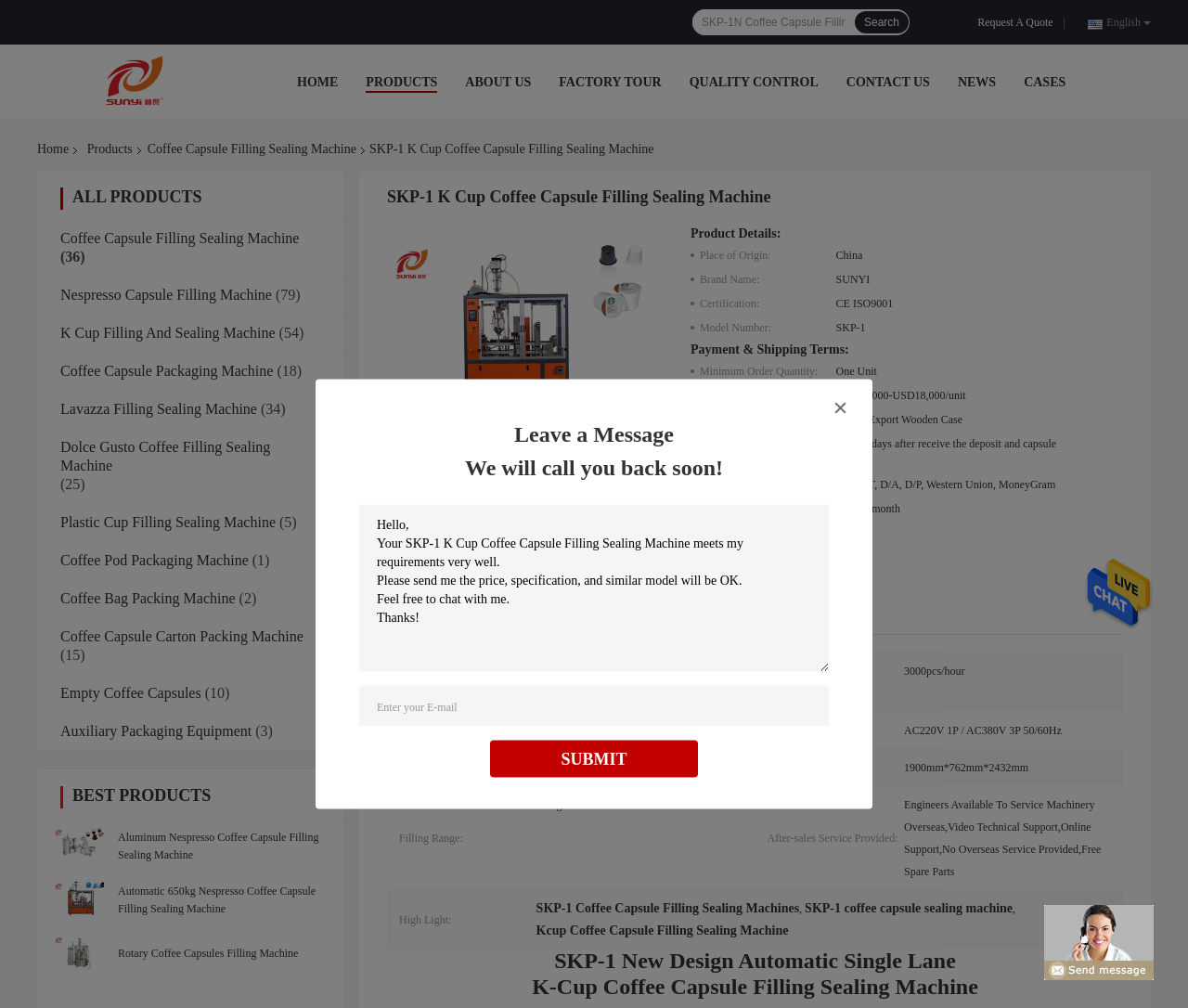Construct a thorough caption encompassing all aspects of the webpage.

This webpage is about SKP-1 K Cup Coffee Capsule Filling Sealing Machine from China. At the top right corner, there is a language selection option with "English" currently selected. Below it, there is a navigation menu with links to "HOME", "PRODUCTS", "ABOUT US", "FACTORY TOUR", "QUALITY CONTROL", "CONTACT US", "NEWS", and "CASES".

On the left side, there is a sidebar with a company logo and a link to "Jiangsu Sunyi Machinery Co., Ltd.". Below the logo, there are links to "HOME", "Products", and "Coffee Capsule Filling Sealing Machine". 

The main content area is divided into two sections. The top section has a heading "SKP-1 K Cup Coffee Capsule Filling Sealing Machine" and a list of related products with their names, links, and numbers in parentheses. The list includes "Coffee Capsule Filling Sealing Machine", "Nespresso Capsule Filling Machine", "K Cup Filling And Sealing Machine", and several others.

The bottom section has a table with two columns, showcasing different products with their images, names, and links. Each product has a heading with its name and a link to the product page.

In the middle of the page, there is a contact form with a heading "Leave a Message" and a text box to enter a message. Below the text box, there is a "SUBMIT" button. On the right side of the contact form, there is a "Request A Quote" link.

At the top right corner of the page, there is a search bar with a "Search" button. Above the search bar, there is a link to "Send Message".